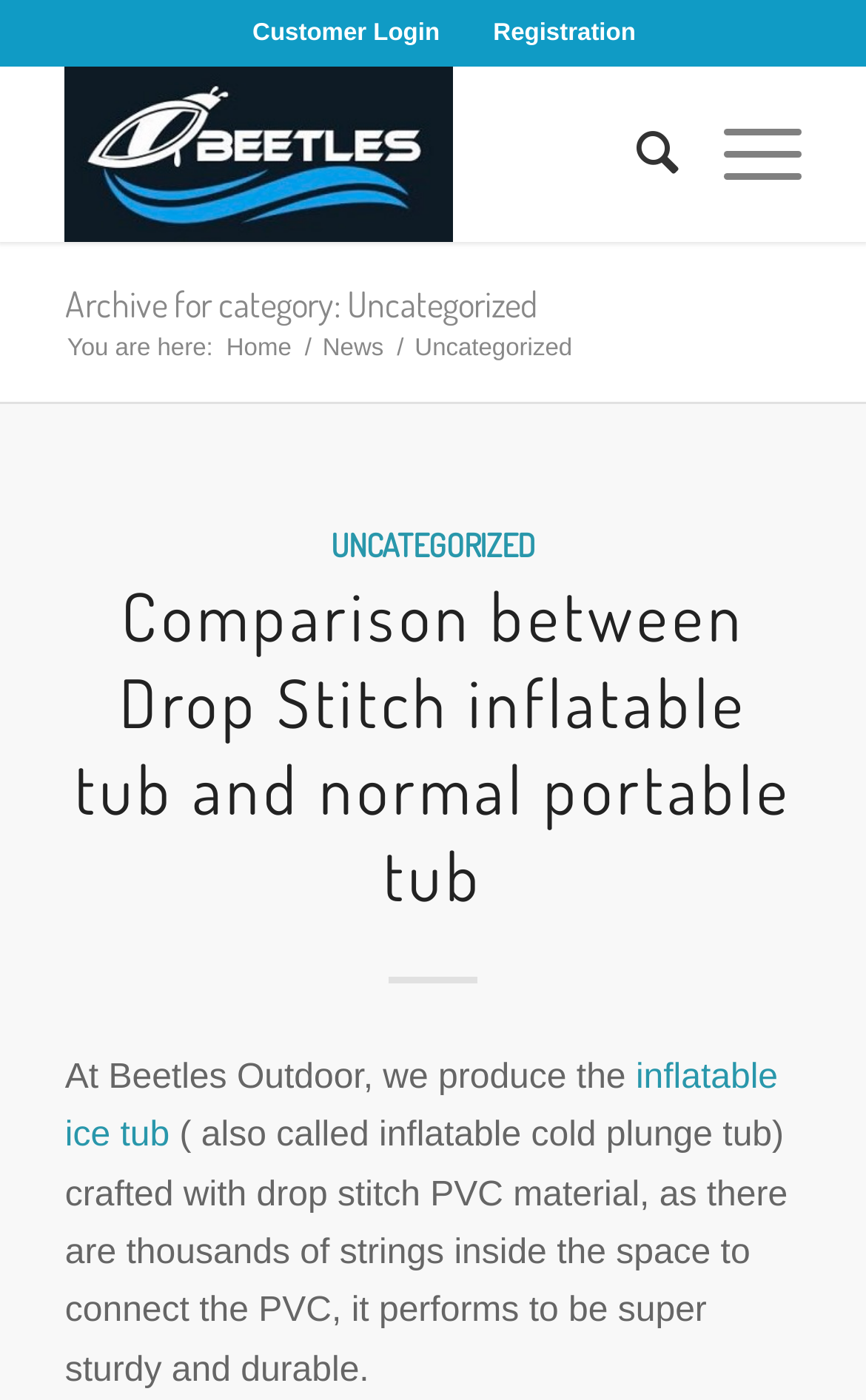Look at the image and write a detailed answer to the question: 
How many levels of navigation are there in the breadcrumb trail?

The breadcrumb trail contains 'Home', 'News', and 'Uncategorized' which totals to 3 levels of navigation.